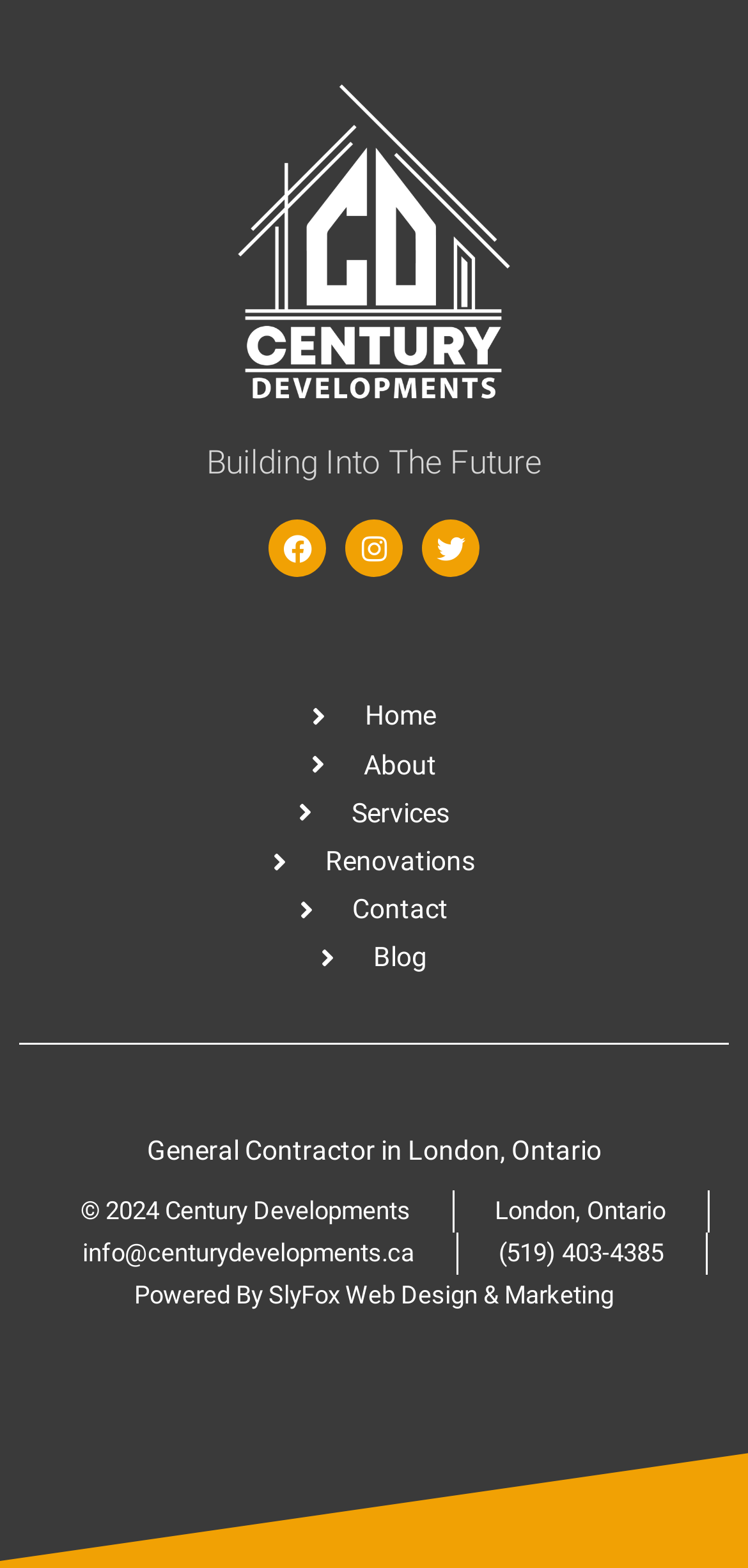Please answer the following question using a single word or phrase: 
How many social media links are there?

3